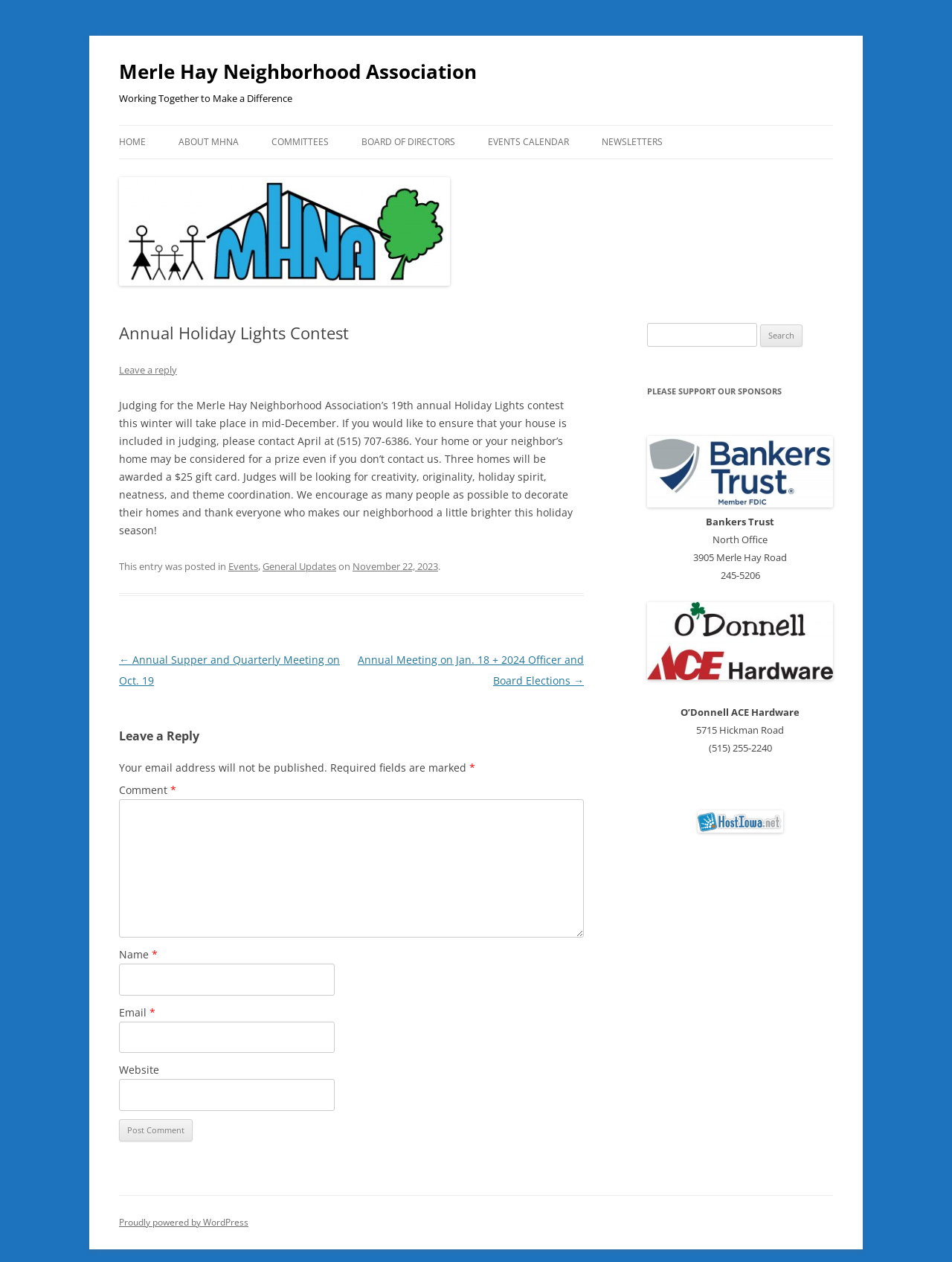Can you find the bounding box coordinates for the UI element given this description: "parent_node: Search for: name="s""? Provide the coordinates as four float numbers between 0 and 1: [left, top, right, bottom].

[0.68, 0.256, 0.795, 0.275]